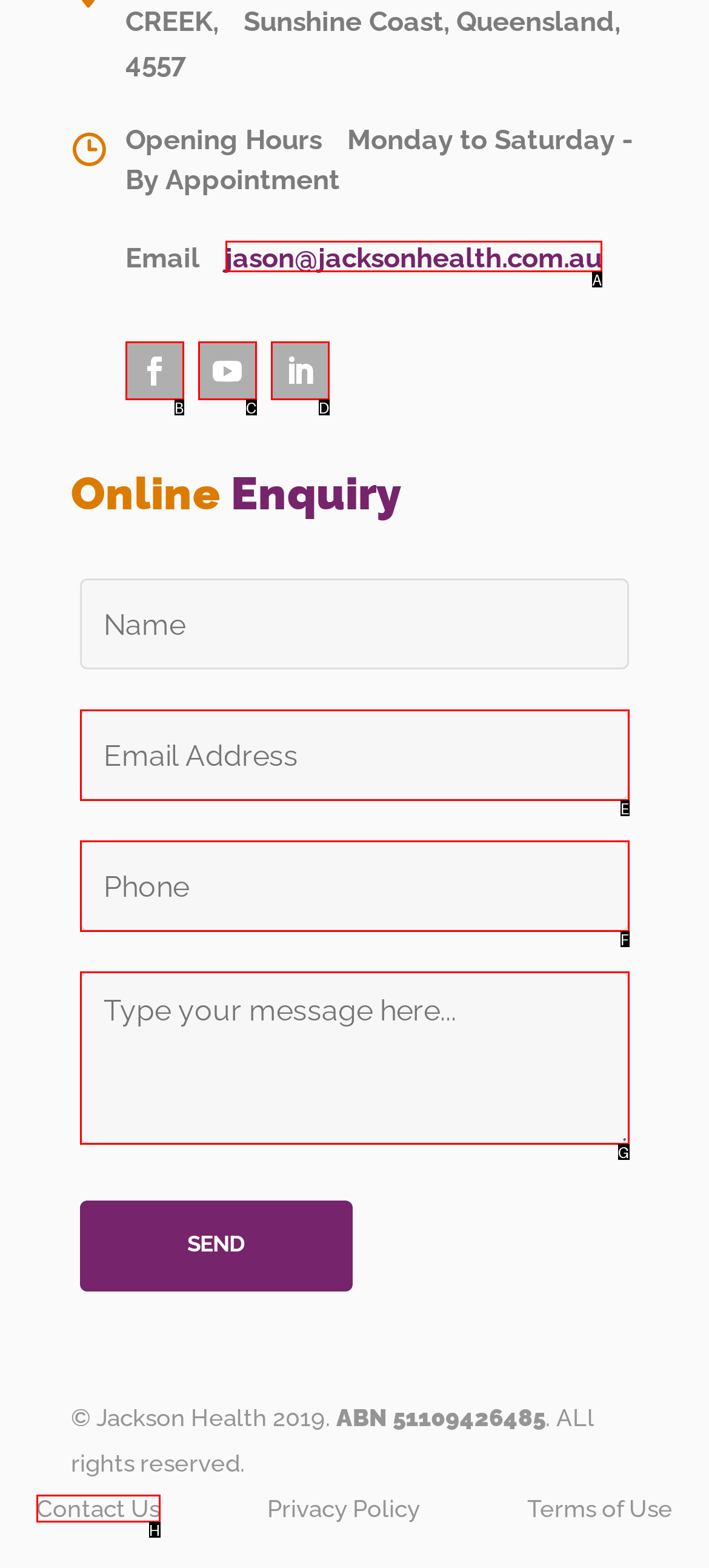Choose the letter that best represents the description: aria-describedby="nf-error-7" name="email" placeholder="Email Address". Answer with the letter of the selected choice directly.

E